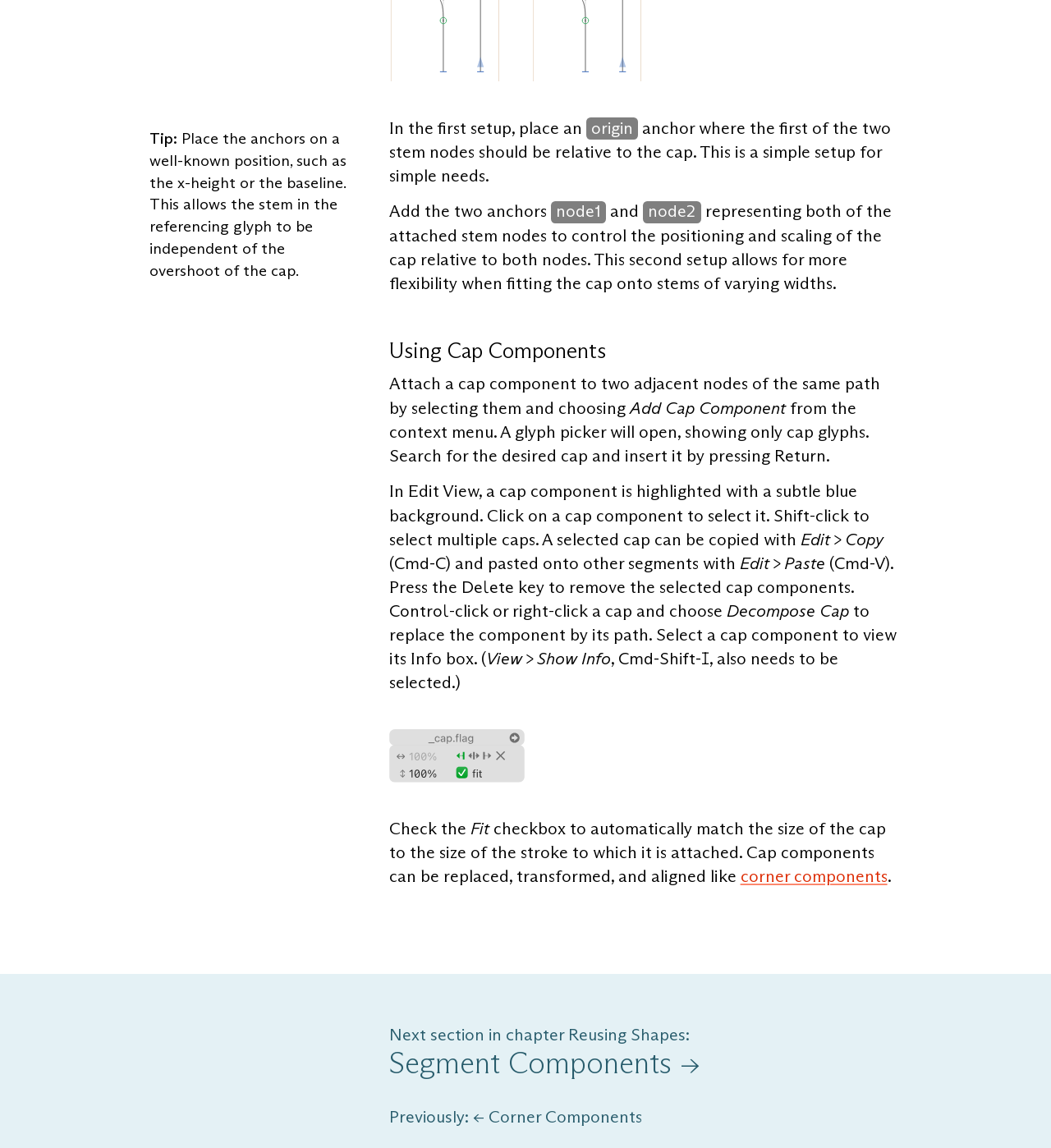Predict the bounding box of the UI element based on the description: "Previously: Corner Components". The coordinates should be four float numbers between 0 and 1, formatted as [left, top, right, bottom].

[0.37, 0.964, 0.611, 0.982]